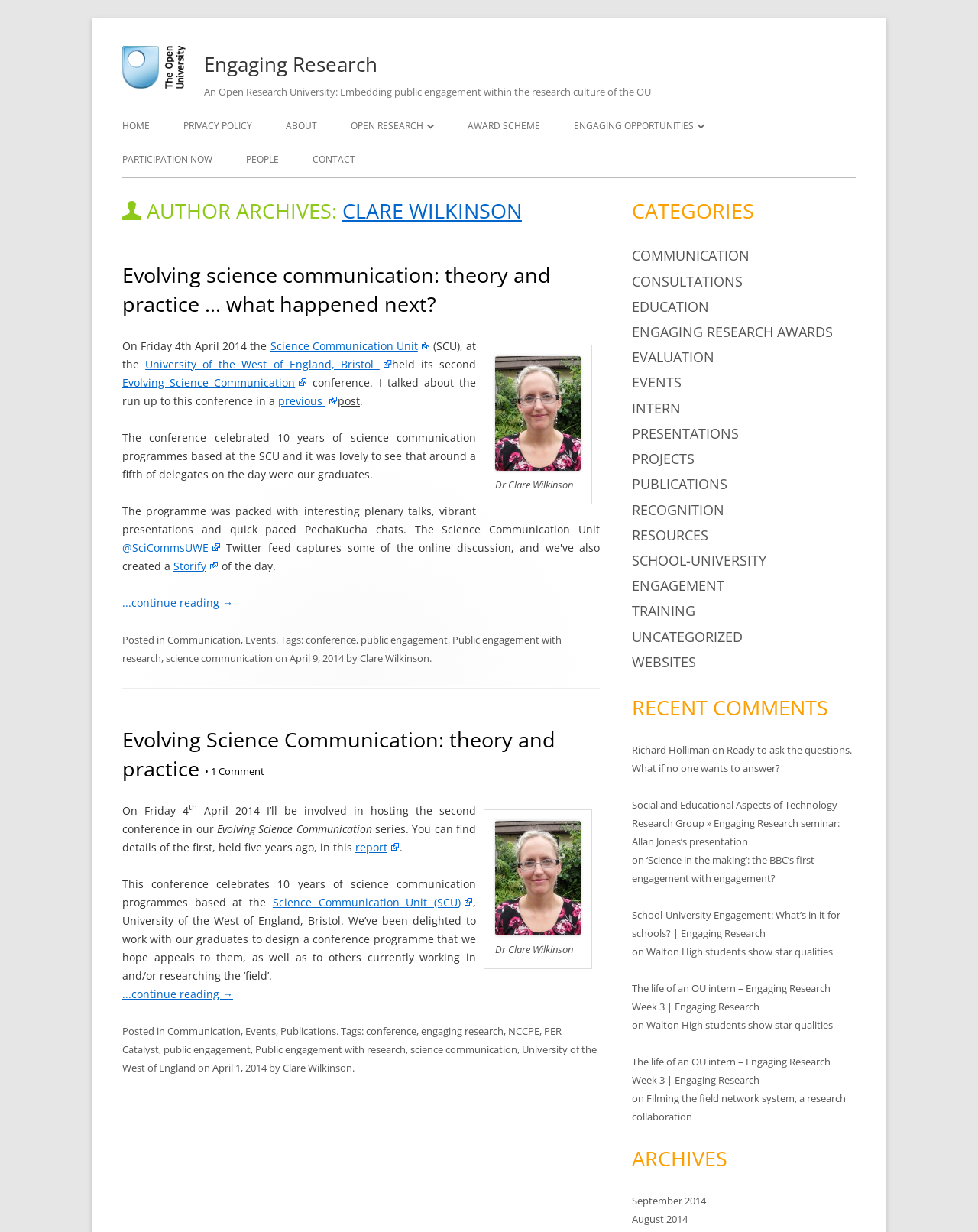Generate a comprehensive caption for the webpage you are viewing.

The webpage is about Clare Wilkinson, an individual involved in engaging research. At the top, there is a logo with the text "Engaging Research" and a link to the same. Below this, there is a heading with the same text, followed by another heading that describes an open research university.

The main content of the webpage is divided into two sections. The first section has a heading that reads "Evolving science communication: theory and practice … what happened next?" and is accompanied by a link to the same. The text below describes an event held by the Science Communication Unit at the University of the West of England, Bristol, where Clare Wilkinson talked about the run-up to the conference. There is also a link to a previous post and a mention of the conference celebrating 10 years of science communication programmes.

The section also includes a figure with a photograph of Dr. Clare Wilkinson, accompanied by a link to the image and a figcaption. The text continues to describe the conference, mentioning the programme, plenary talks, presentations, and PechaKucha chats. There is a link to a Storify of the day and a mention of the Science Communication Unit's Twitter handle.

At the bottom of the section, there is a footer with links to categories such as Communication, Events, and tags like conference, public engagement, and science communication. The date of the post, April 9, 2014, is also mentioned, along with the author's name, Clare Wilkinson.

The second section appears to be a duplicate of the first, with the same heading, text, and figure. However, the links and text may have slight variations.